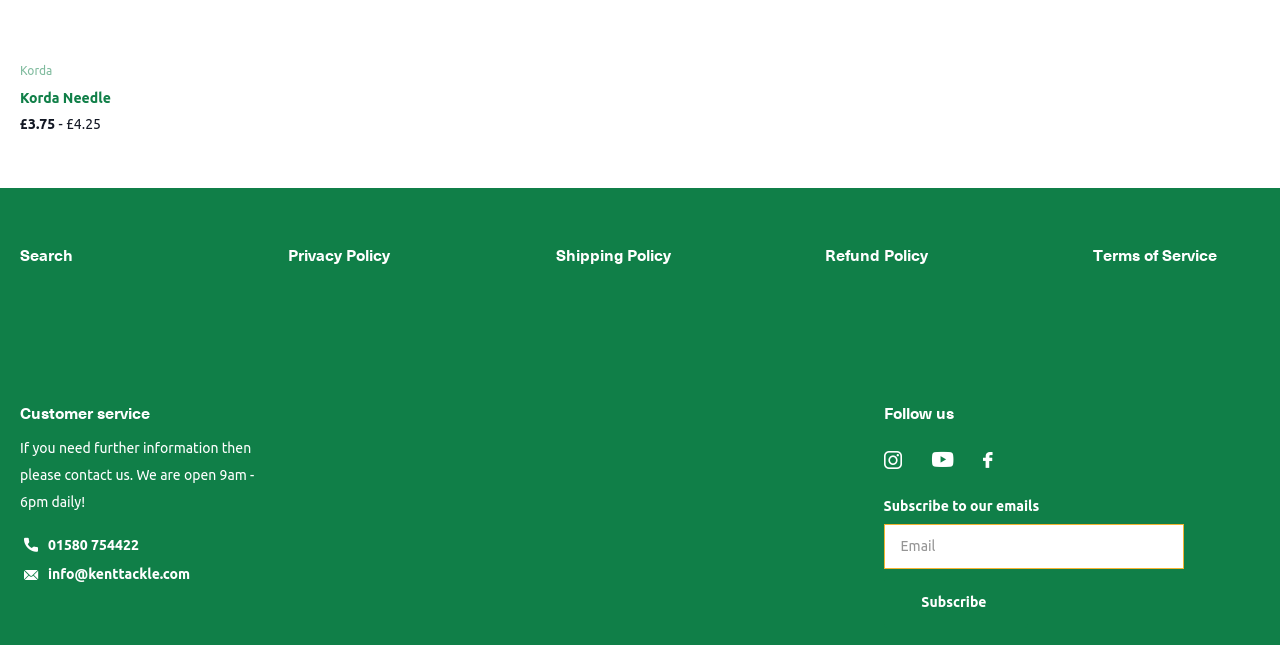Identify the bounding box coordinates of the HTML element based on this description: "Terms of Service".

[0.854, 0.377, 0.951, 0.412]